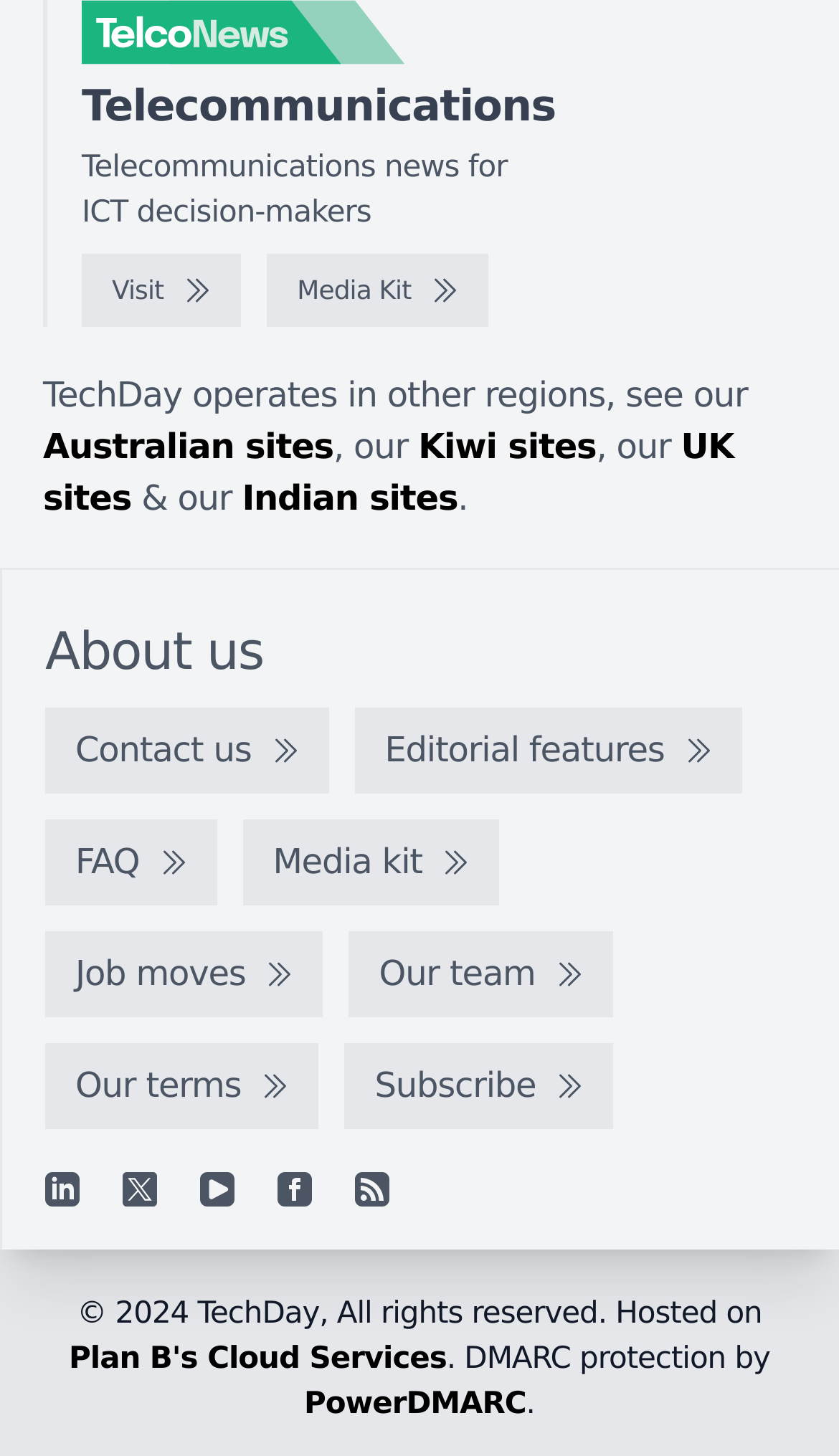Can you determine the bounding box coordinates of the area that needs to be clicked to fulfill the following instruction: "View the Editorial features"?

[0.423, 0.487, 0.884, 0.546]